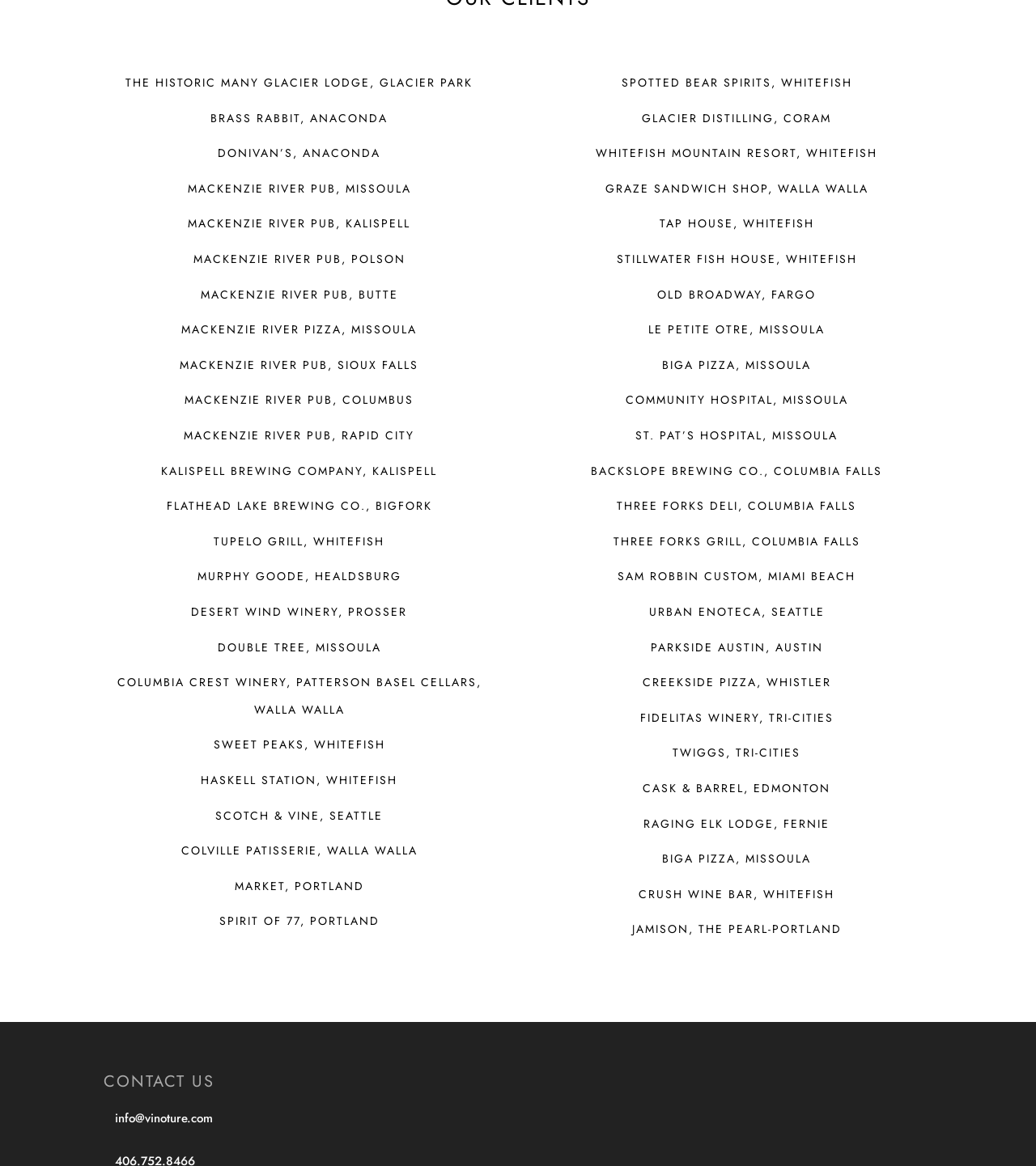Calculate the bounding box coordinates for the UI element based on the following description: "info@vinoture.com". Ensure the coordinates are four float numbers between 0 and 1, i.e., [left, top, right, bottom].

[0.111, 0.952, 0.205, 0.967]